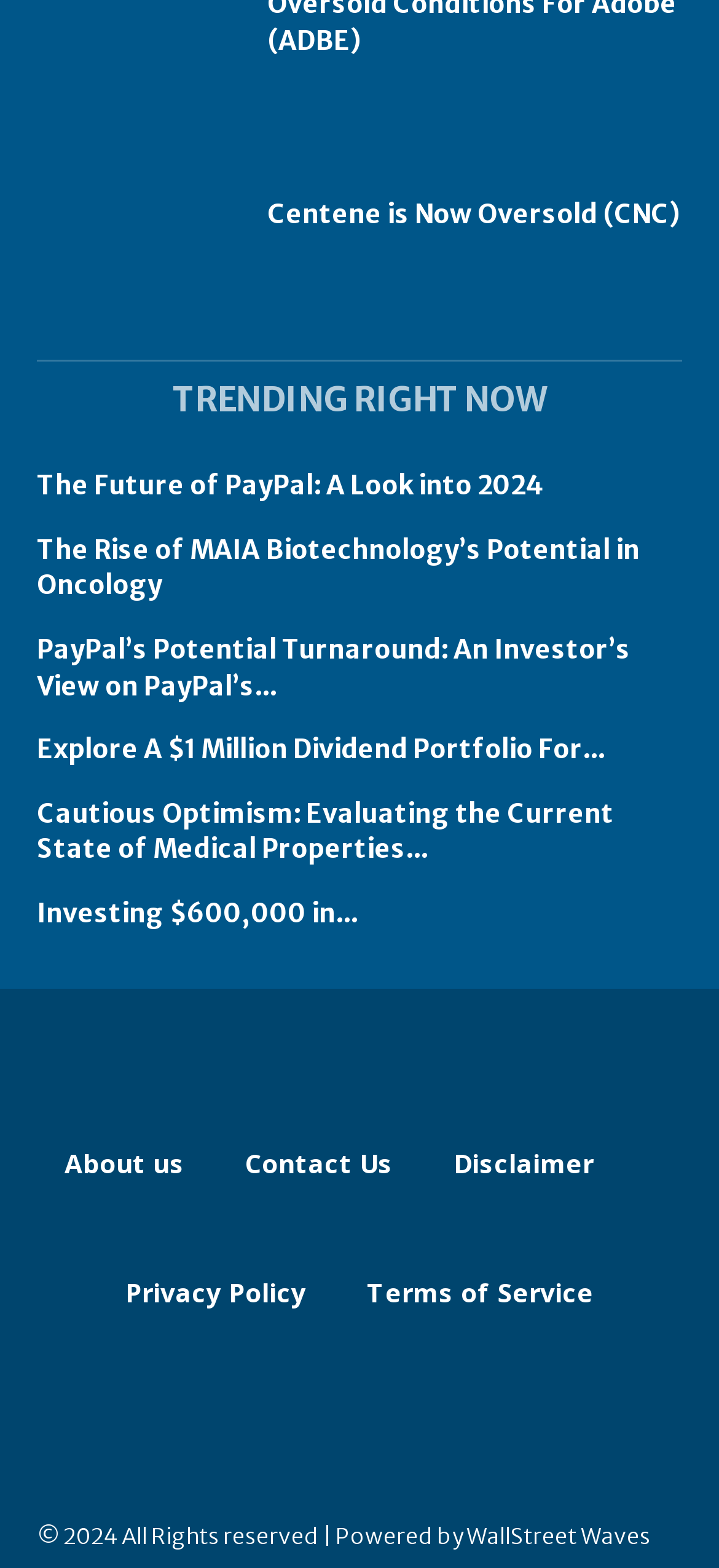What is the last link at the bottom of the webpage?
Please respond to the question with a detailed and well-explained answer.

The last link at the bottom of the webpage can be found by looking at the link elements with the largest y1 coordinate. The link element with the largest y1 coordinate is 'Terms of Service', which has a bounding box coordinate of [0.51, 0.784, 0.826, 0.866].